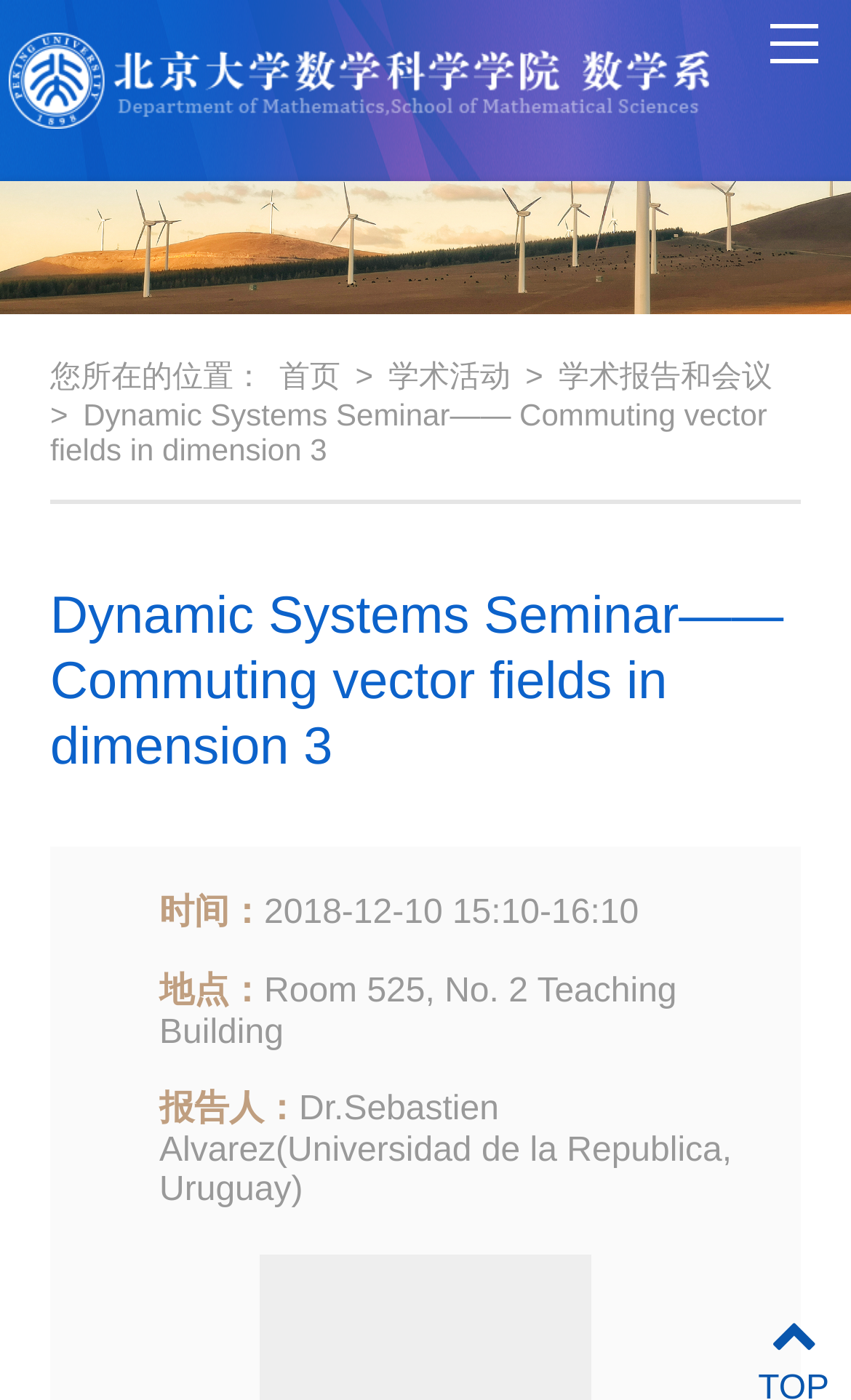What is the topic of the seminar?
Please answer the question with as much detail and depth as you can.

I found the topic of the seminar by looking at the heading element with the text 'Dynamic Systems Seminar—— Commuting vector fields in dimension 3', which suggests that the seminar is about dynamic systems.